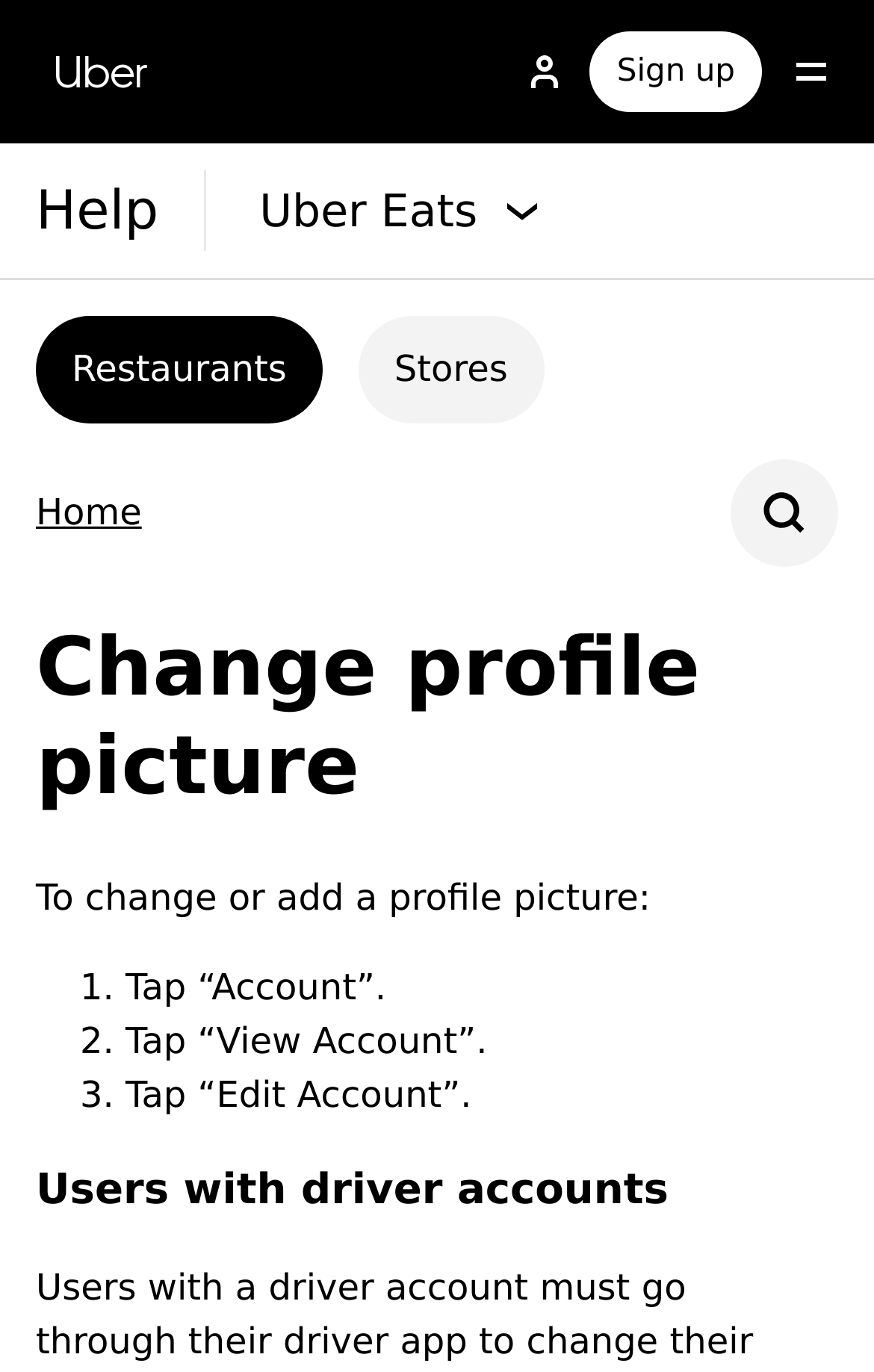Please identify the bounding box coordinates of the area that needs to be clicked to fulfill the following instruction: "Open."

[0.882, 0.023, 0.974, 0.082]